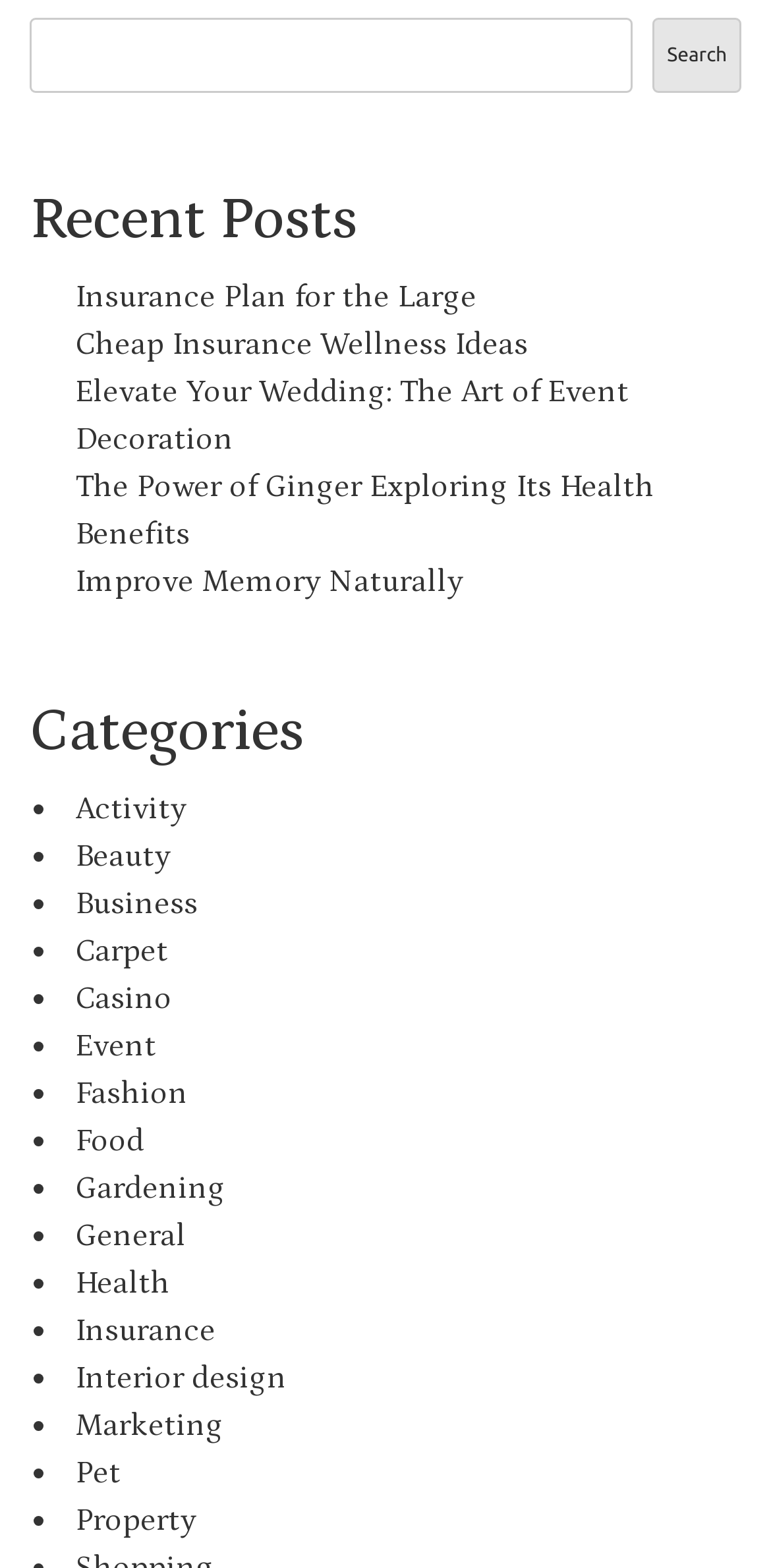Pinpoint the bounding box coordinates for the area that should be clicked to perform the following instruction: "Learn more about the Congressional Art Competition".

None